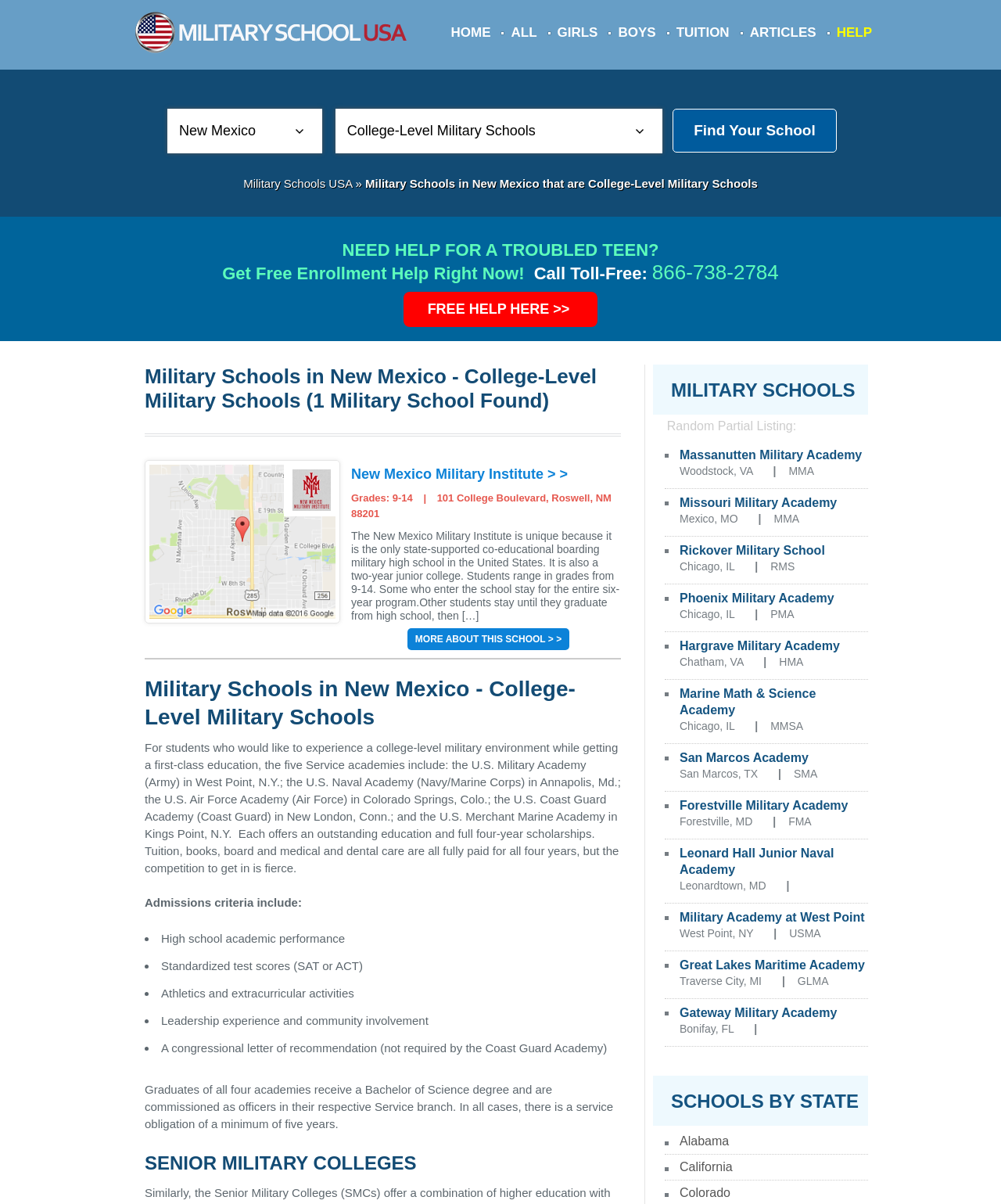Can you find the bounding box coordinates for the element that needs to be clicked to execute this instruction: "Click on the 'MORE ABOUT THIS SCHOOL > >' link"? The coordinates should be given as four float numbers between 0 and 1, i.e., [left, top, right, bottom].

[0.407, 0.522, 0.569, 0.54]